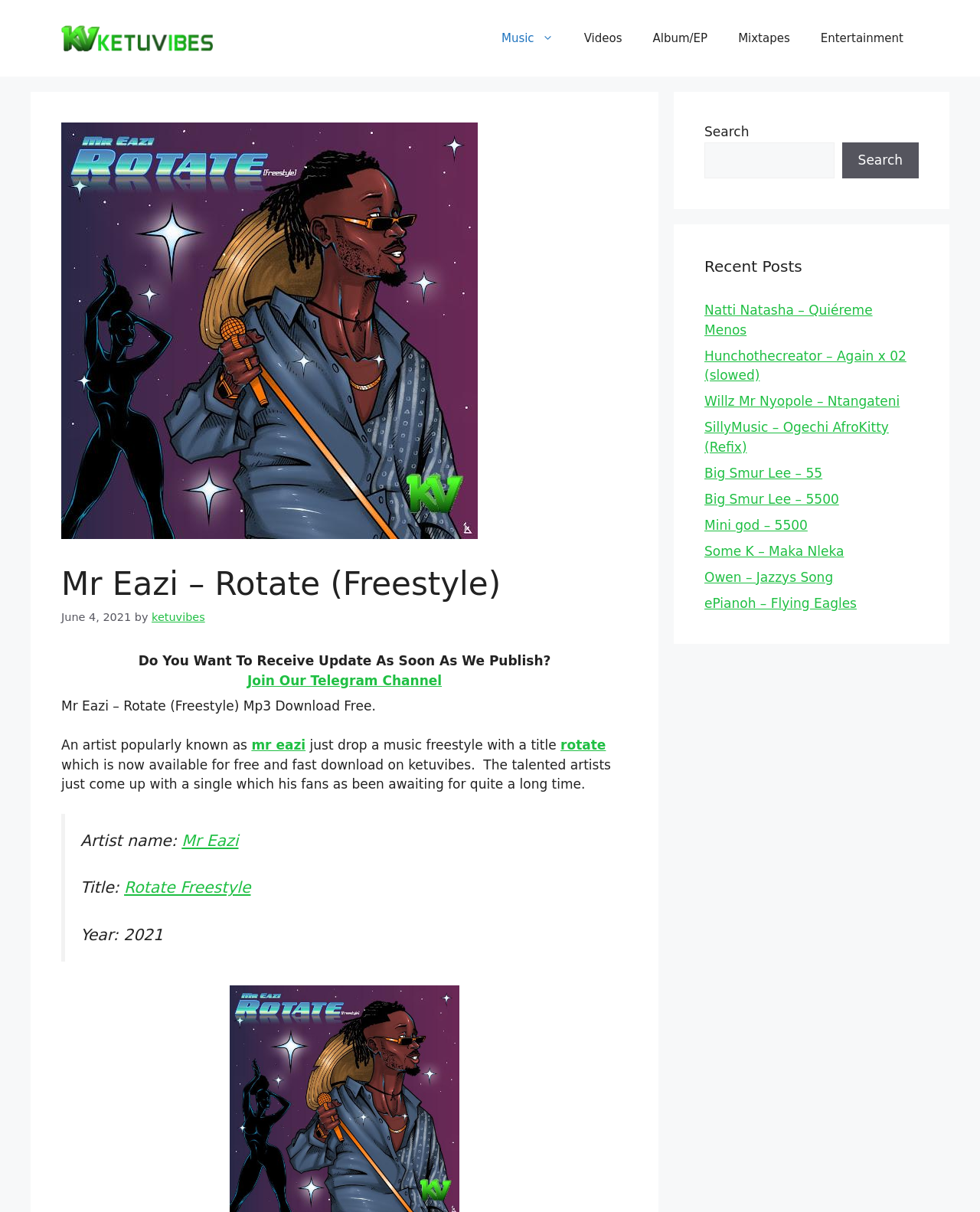Determine the bounding box coordinates of the element that should be clicked to execute the following command: "Download 'Mr Eazi – Rotate (Freestyle)' mp3".

[0.062, 0.576, 0.383, 0.589]